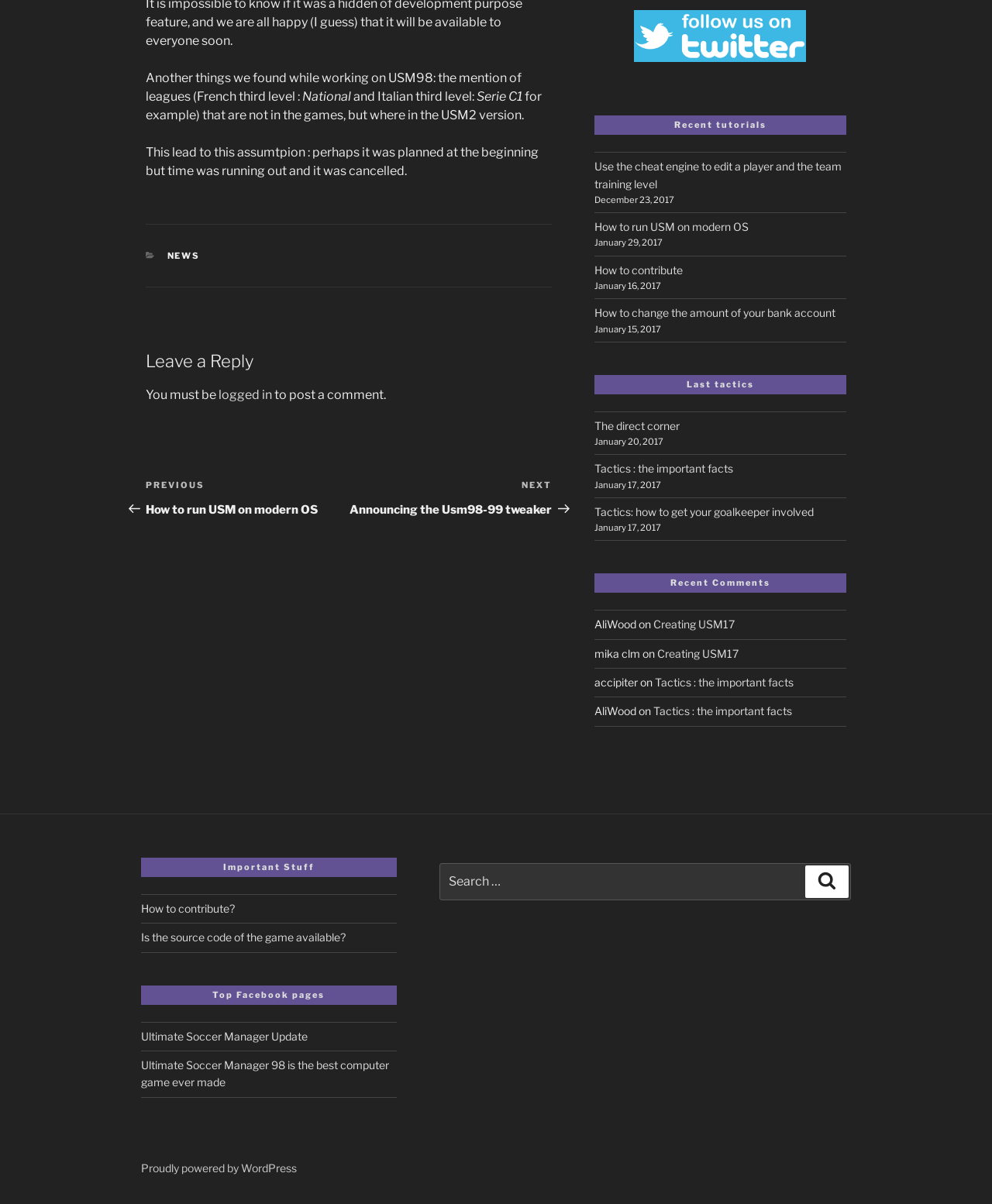Identify the bounding box coordinates for the UI element that matches this description: "Ultimate Soccer Manager Update".

[0.142, 0.855, 0.31, 0.866]